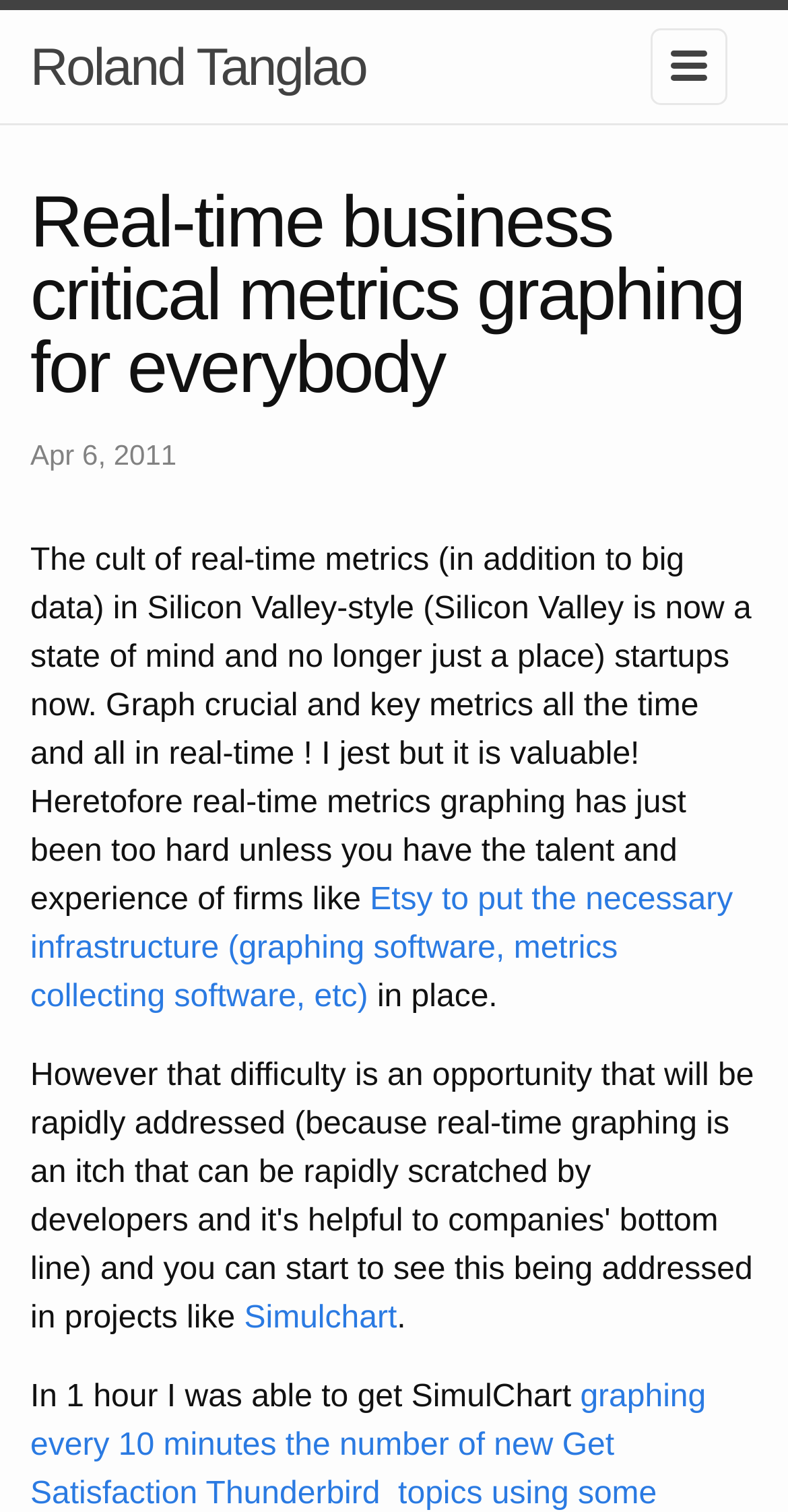What is the name of the software mentioned in the webpage?
Look at the image and construct a detailed response to the question.

The name 'SimulChart' is mentioned in the link element, which suggests that it is a software or tool related to real-time metrics graphing, as discussed in the webpage.